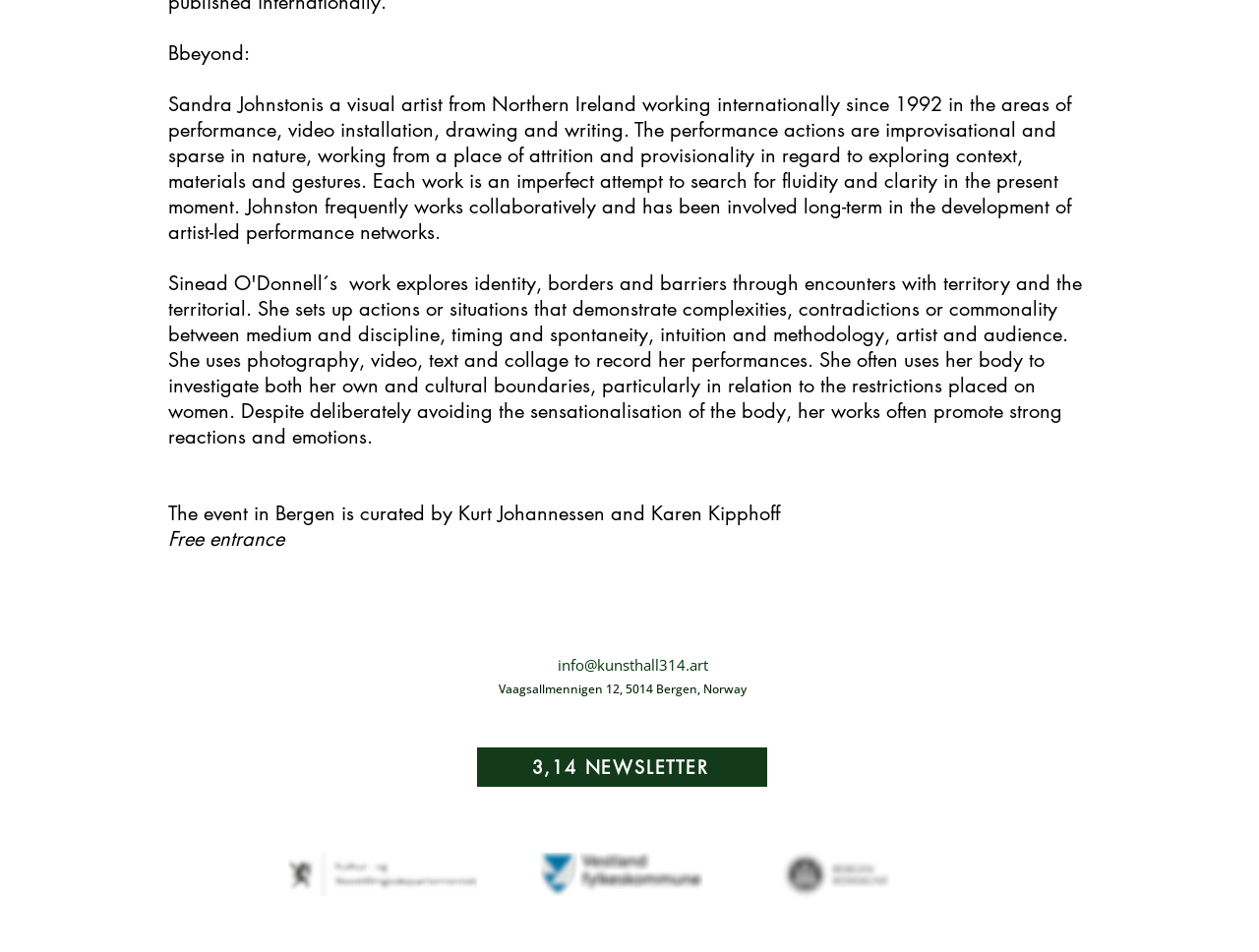What is Sandra Johnstonis?
Answer the question in a detailed and comprehensive manner.

Based on the text description, Sandra Johnstonis is a visual artist from Northern Ireland who has been working internationally since 1992 in various areas such as performance, video installation, drawing, and writing.